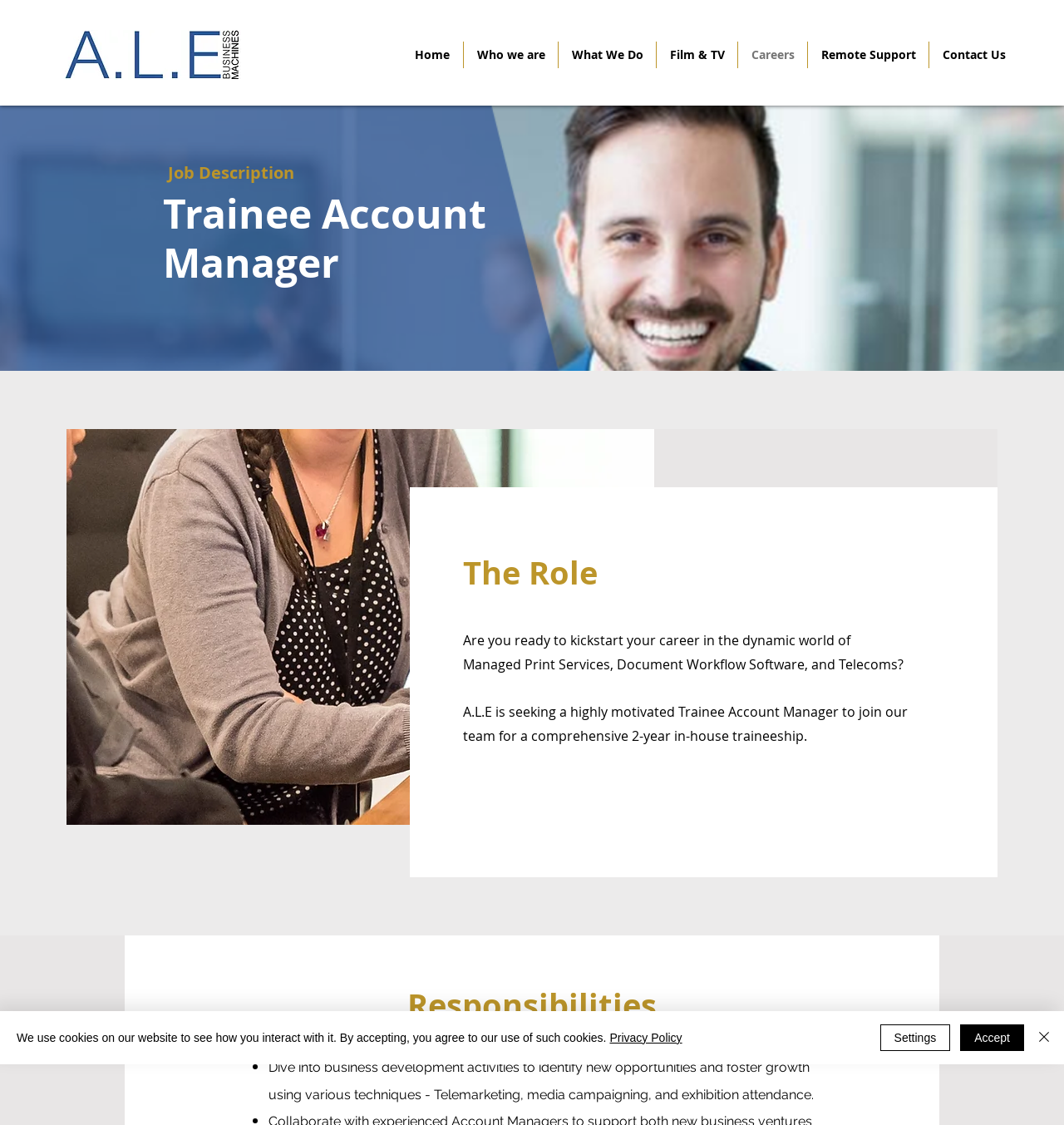What is one of the responsibilities of the job?
Answer the question with a single word or phrase derived from the image.

Dive into business development activities